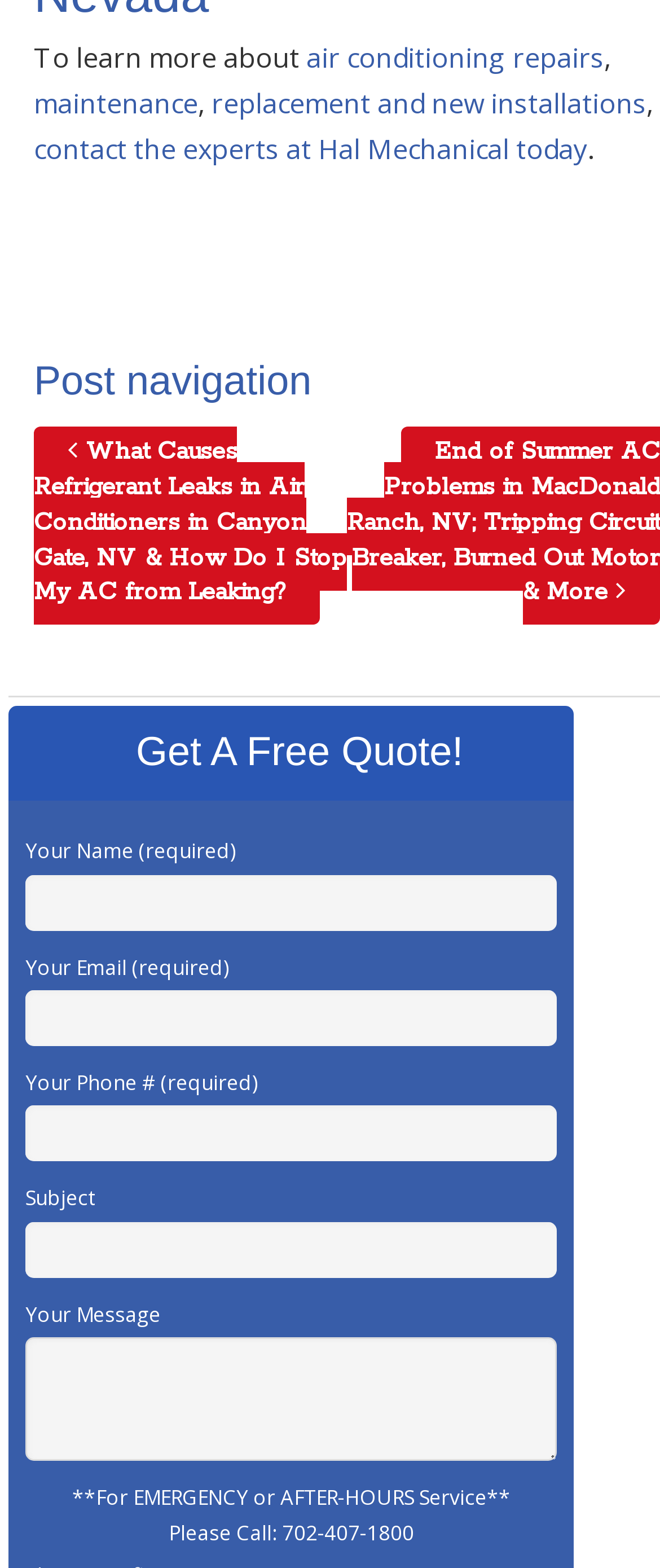Determine the bounding box coordinates of the clickable element to complete this instruction: "click on What Causes Refrigerant Leaks in Air Conditioners in Canyon Gate, NV & How Do I Stop My AC from Leaking?". Provide the coordinates in the format of four float numbers between 0 and 1, [left, top, right, bottom].

[0.051, 0.272, 0.526, 0.399]